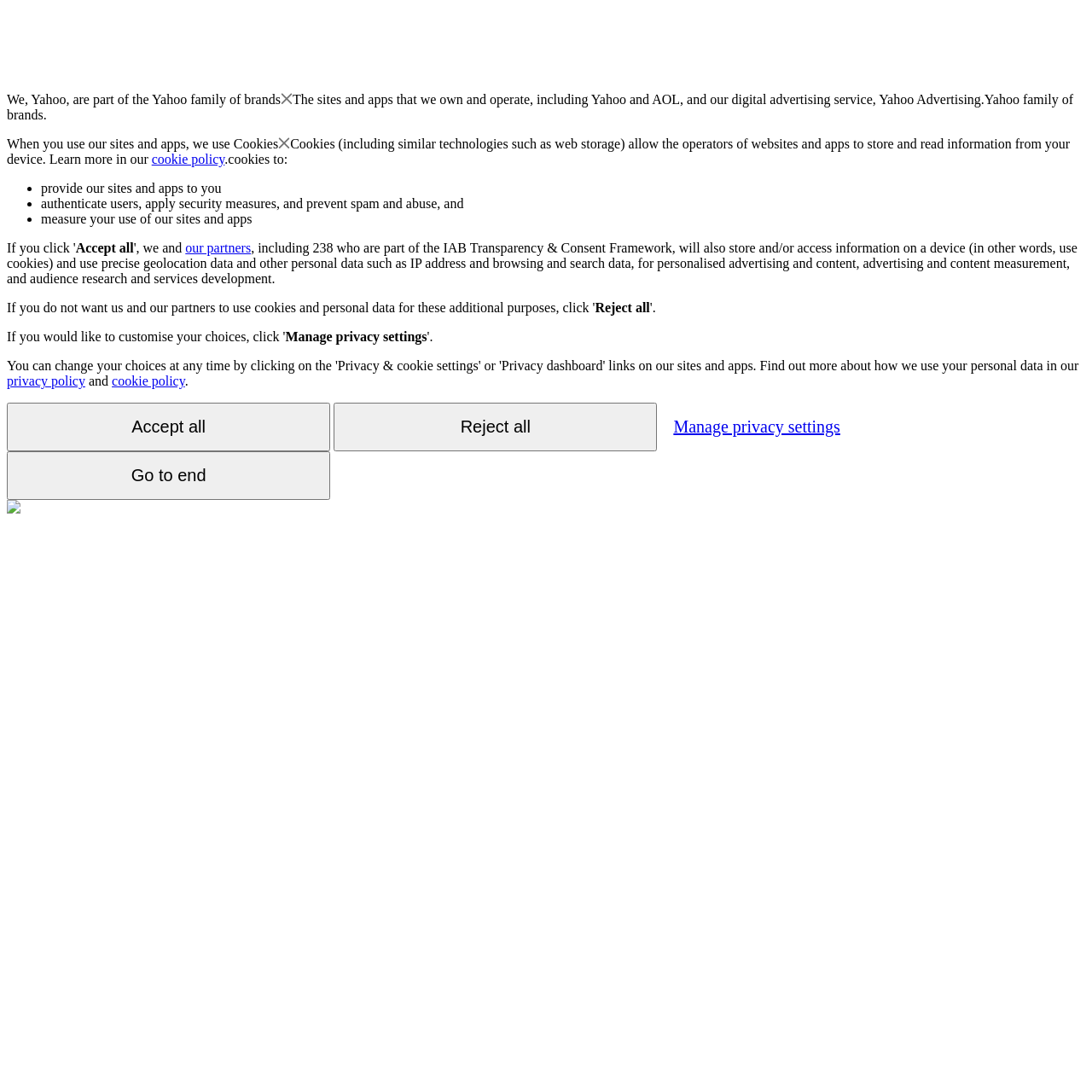What type of data is used for personalized advertising and content?
Look at the screenshot and respond with one word or a short phrase.

Precise geolocation data